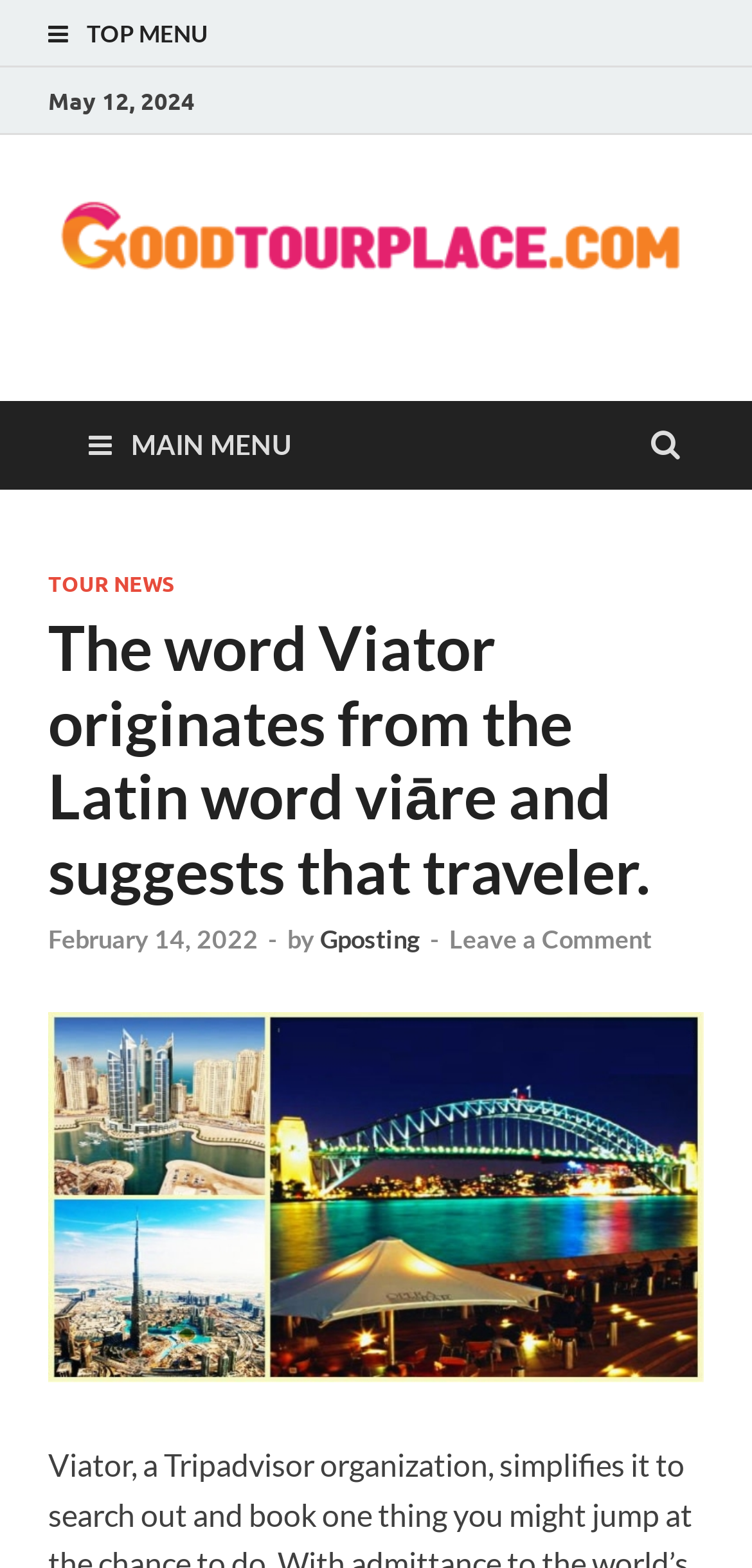Please respond to the question using a single word or phrase:
What is the website mentioned at the top of the webpage?

Goodtourplace.com